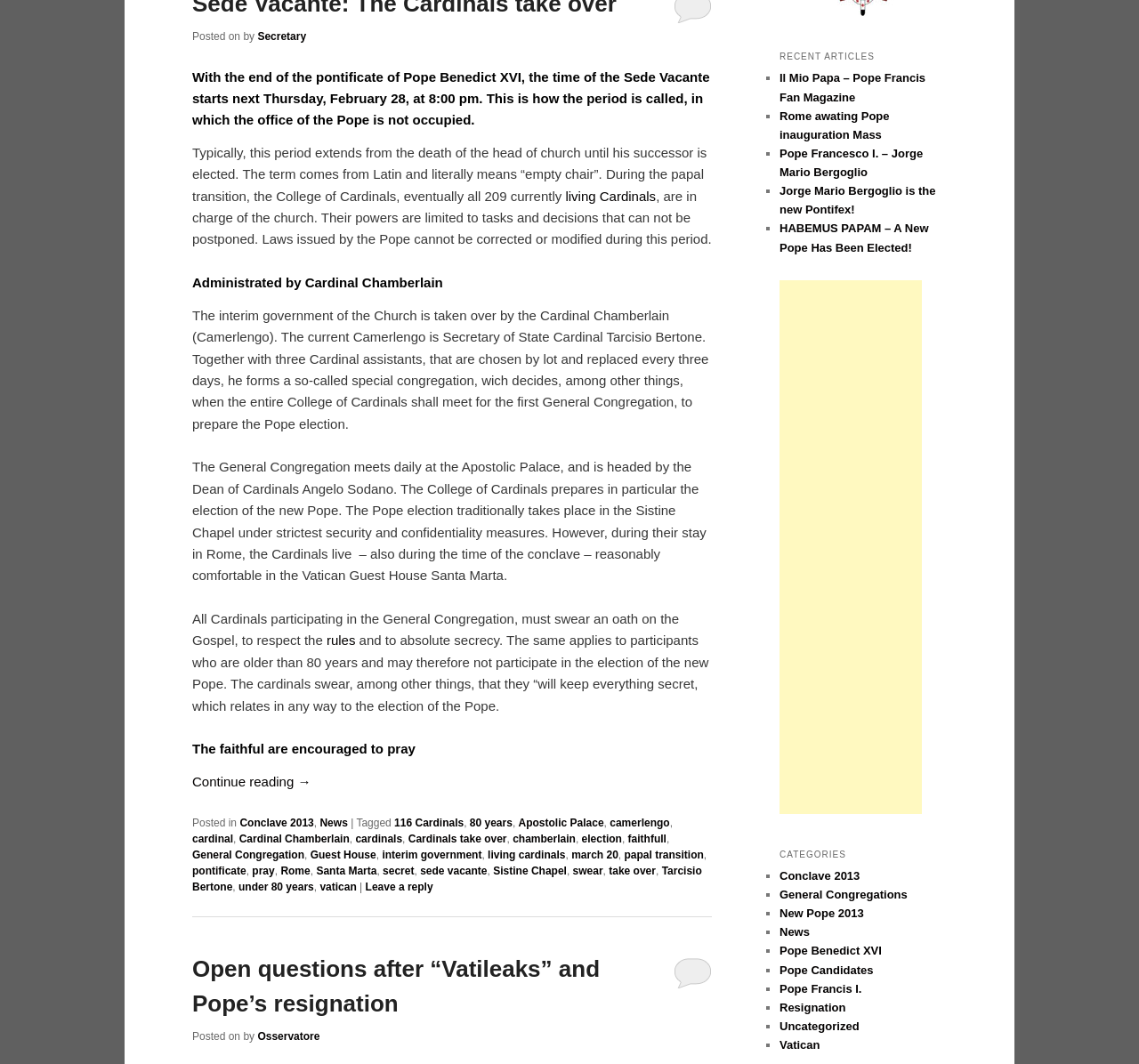Extract the bounding box coordinates of the UI element described by: "Home". The coordinates should include four float numbers ranging from 0 to 1, e.g., [left, top, right, bottom].

None